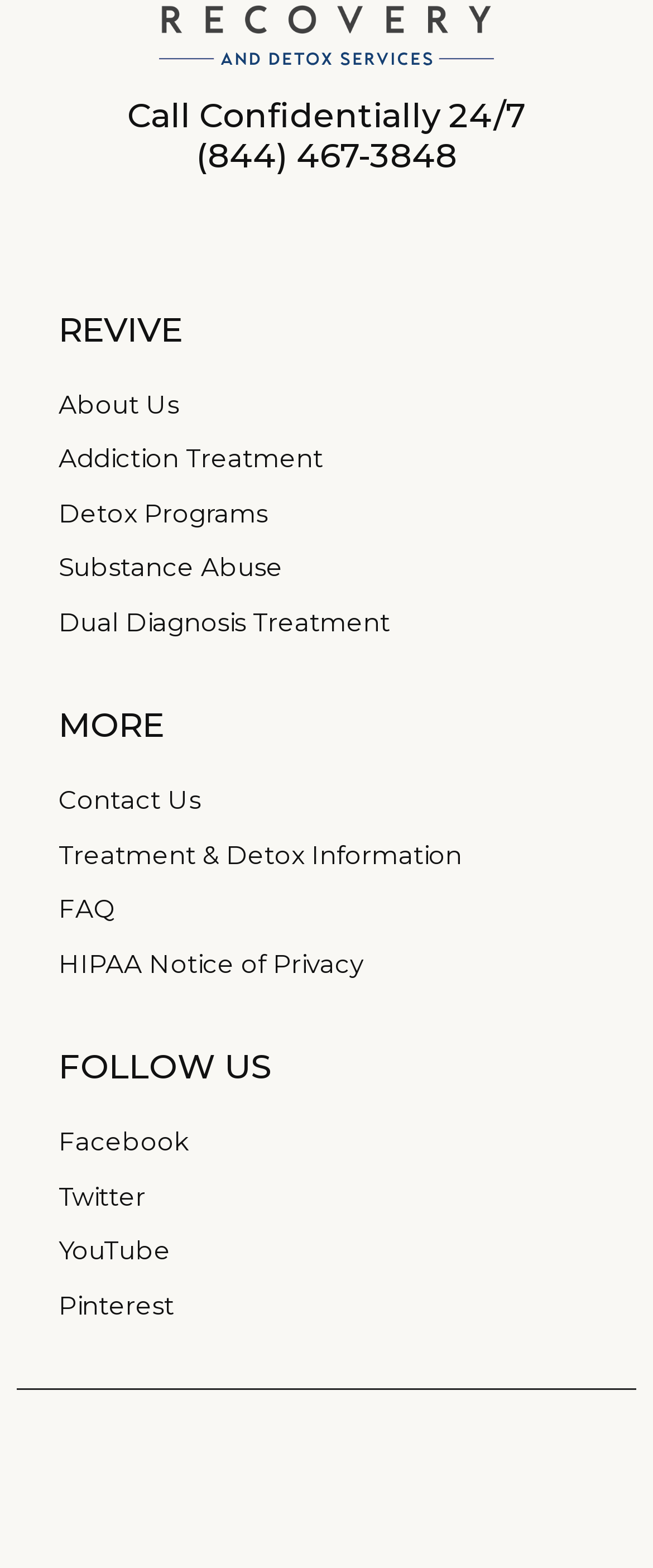How many social media platforms are listed?
Examine the screenshot and reply with a single word or phrase.

4